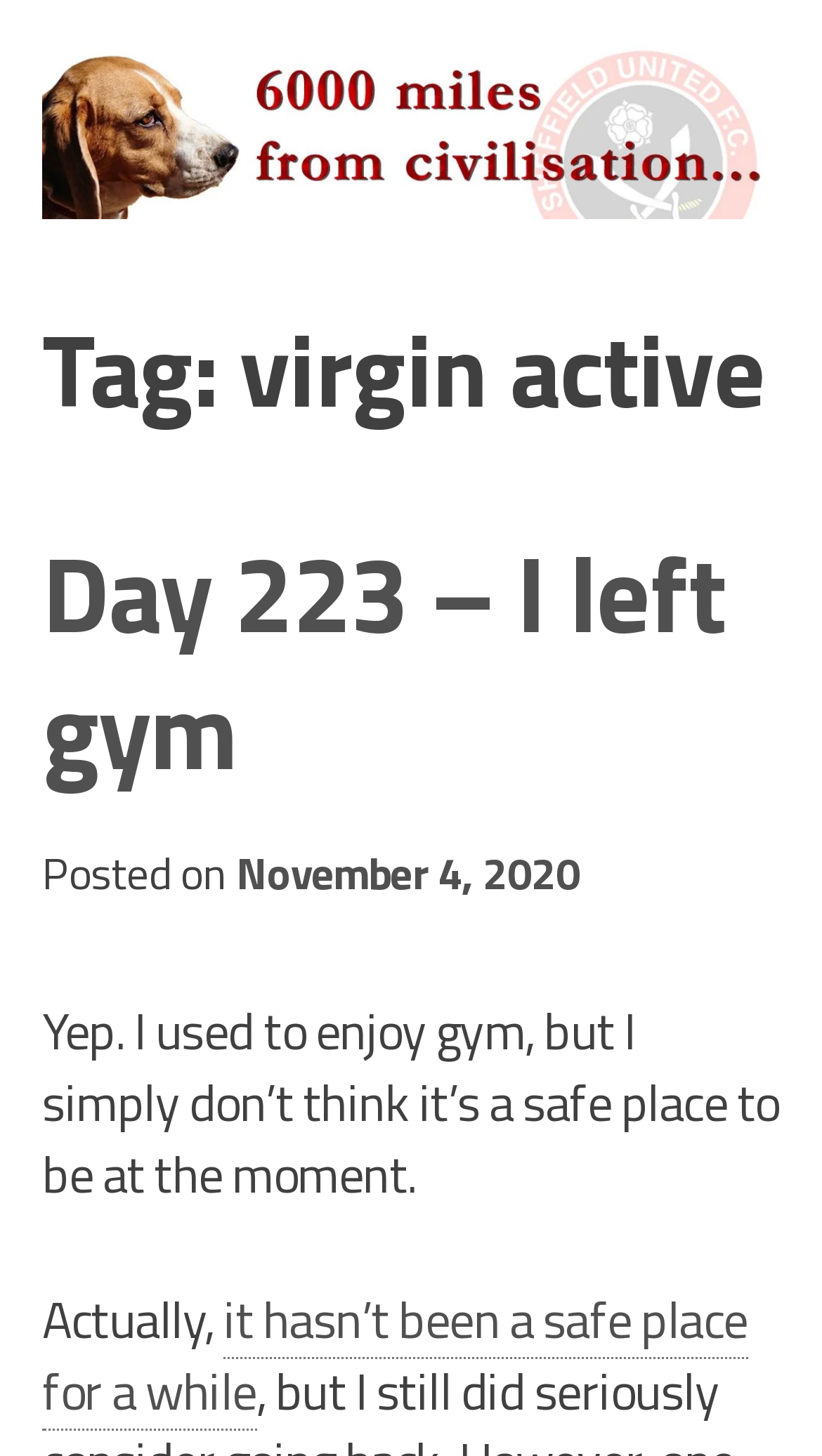Describe all the visual and textual components of the webpage comprehensively.

The webpage appears to be a blog post or article page. At the top, there is a link to "Skip to content" on the left side. Next to it, there is a brief text "6000 miles…" that seems to be a tagline or a slogan. 

Below these elements, there is a large banner or header section that spans almost the entire width of the page. Within this section, there is an image that takes up most of the space, accompanied by a header with the text "Tag: virgin active" on top. 

Underneath the banner, there is a main content section that contains the blog post or article. The title of the post is "Day 223 – I left gym", which is a clickable link. The post's metadata, including the date "November 4, 2020", is displayed below the title. 

The main content of the post is a block of text that discusses the author's decision to stop going to the gym, citing safety concerns. The text is divided into three paragraphs, with the first paragraph expressing the author's reluctance to go to the gym, the second paragraph starting with "Actually," and the third paragraph containing a link to a related thought or idea.